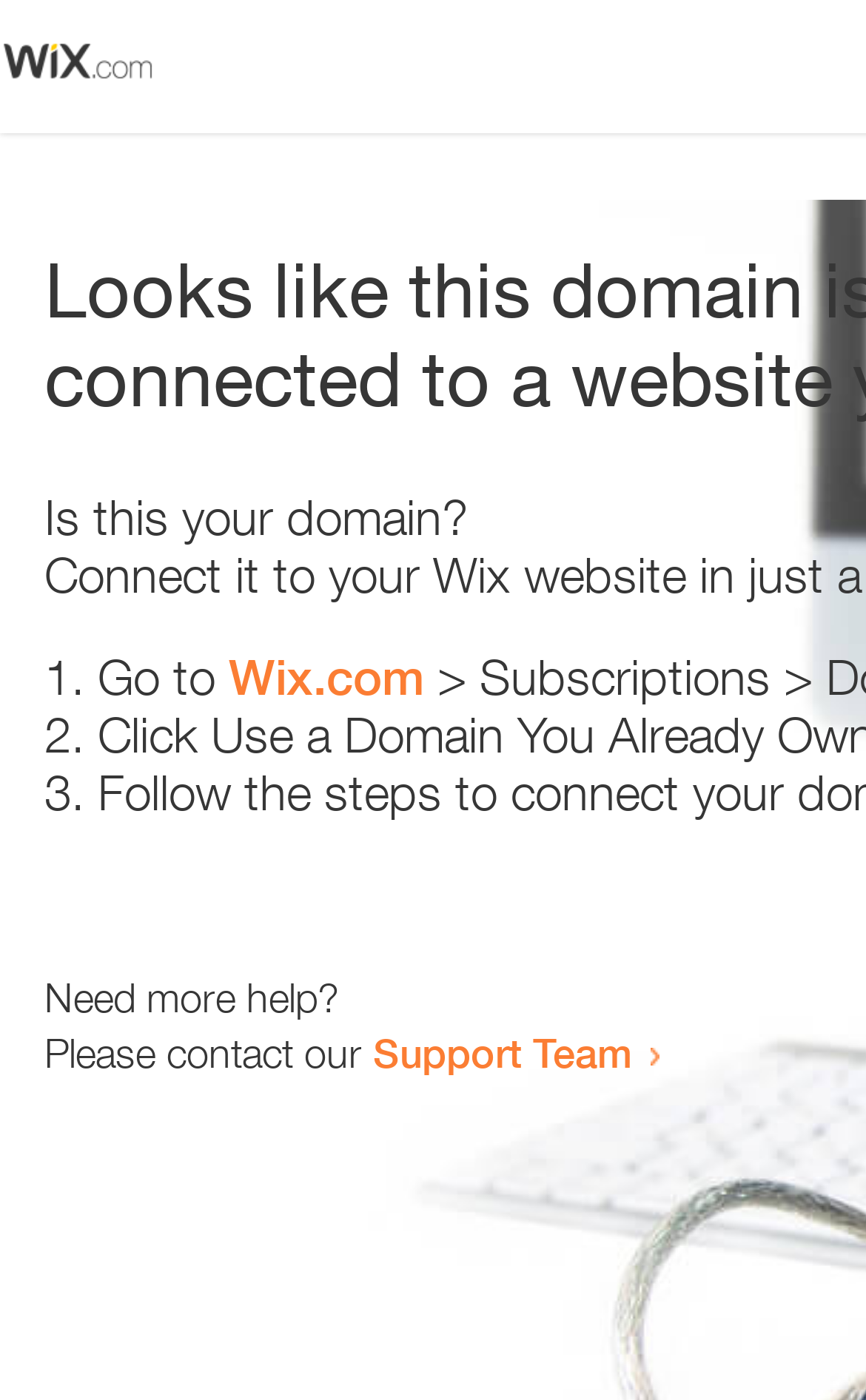Based on the element description Support Team, identify the bounding box of the UI element in the given webpage screenshot. The coordinates should be in the format (top-left x, top-left y, bottom-right x, bottom-right y) and must be between 0 and 1.

[0.431, 0.734, 0.731, 0.769]